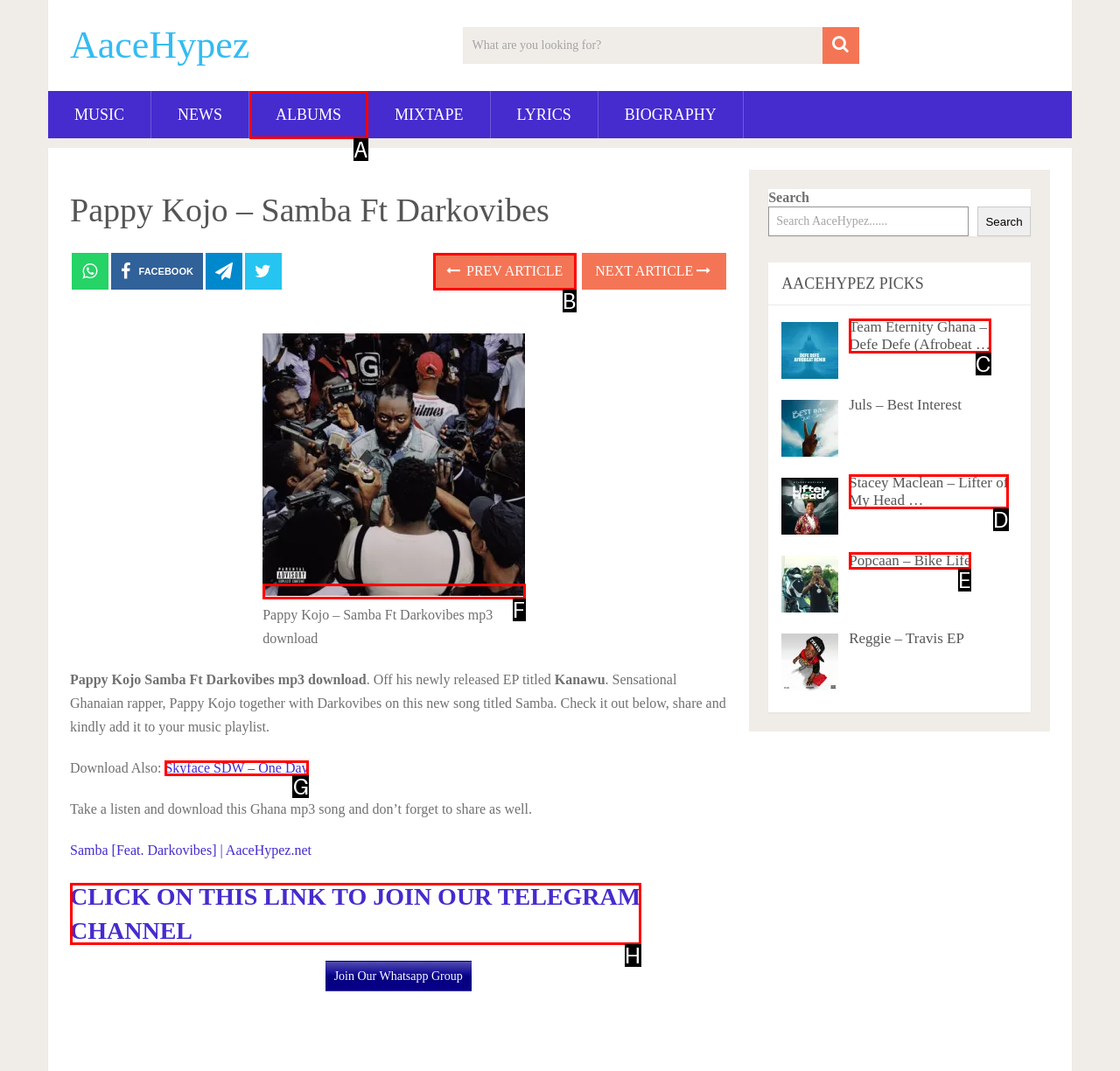Show which HTML element I need to click to perform this task: Read 'Lady of the Dance' Answer with the letter of the correct choice.

None